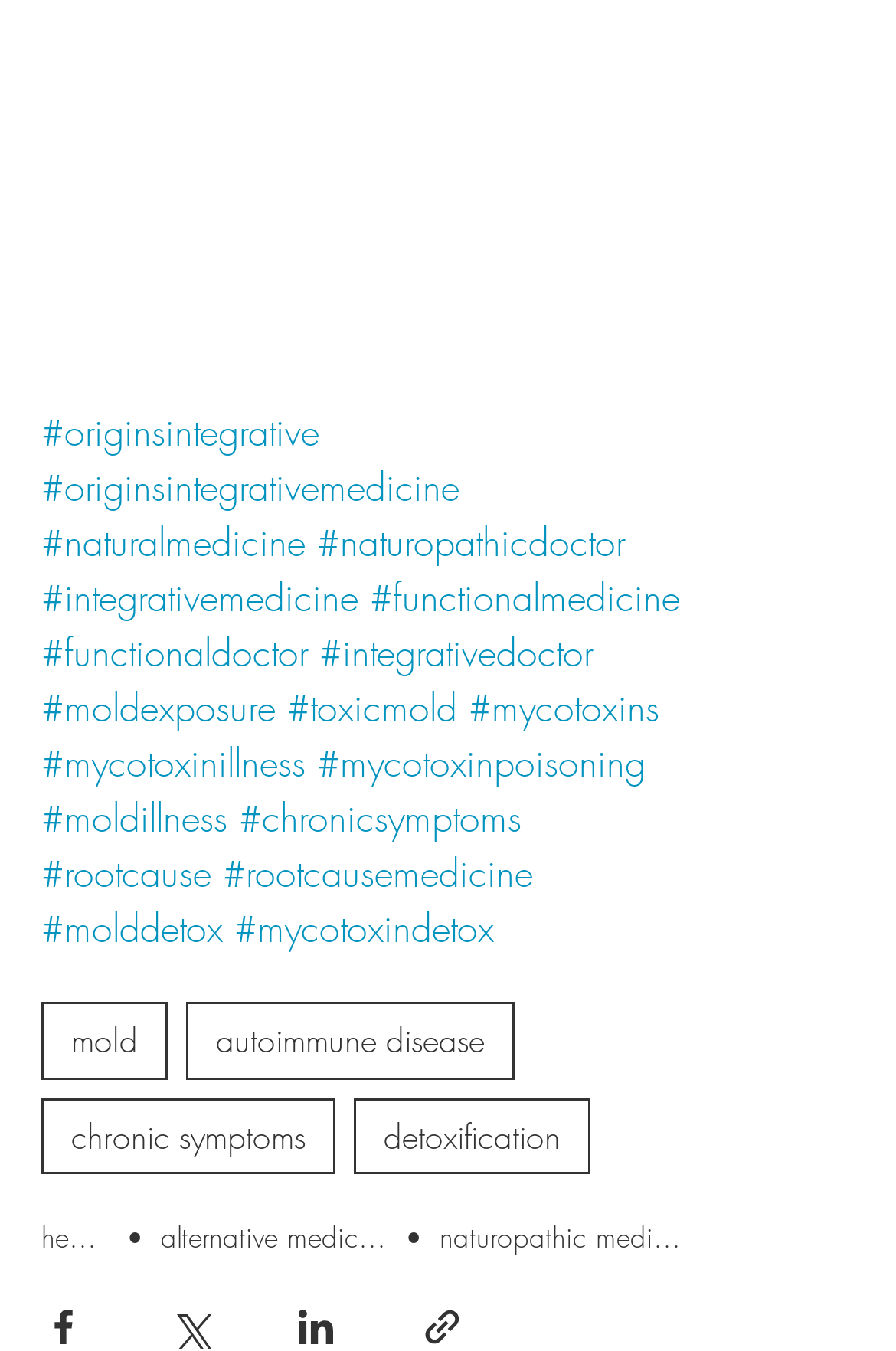Provide the bounding box coordinates for the area that should be clicked to complete the instruction: "Explore the topic of naturopathic medicine".

[0.49, 0.902, 0.783, 0.931]